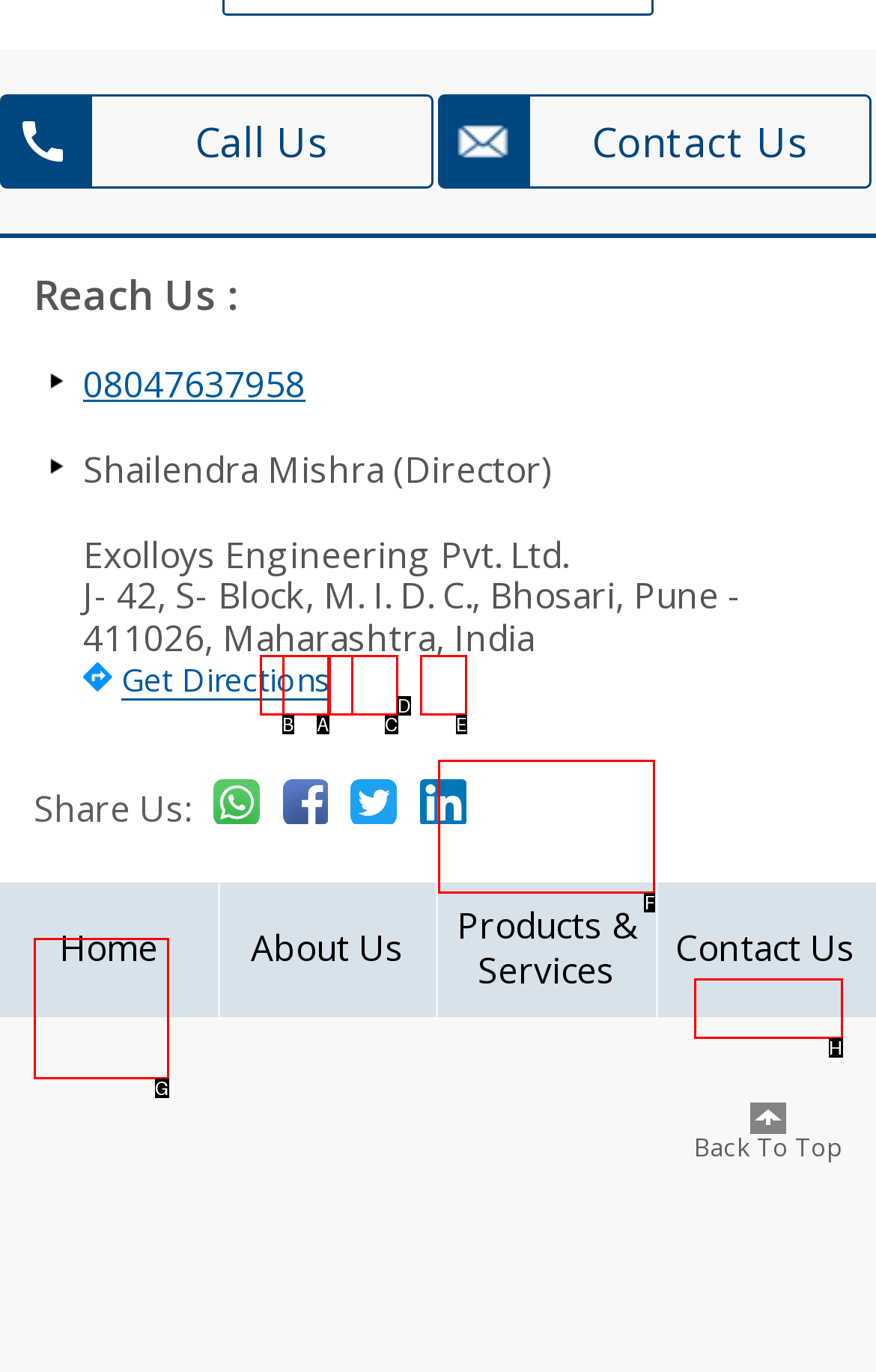Identify the letter that best matches this UI element description: parent_node: Back To Top
Answer with the letter from the given options.

G